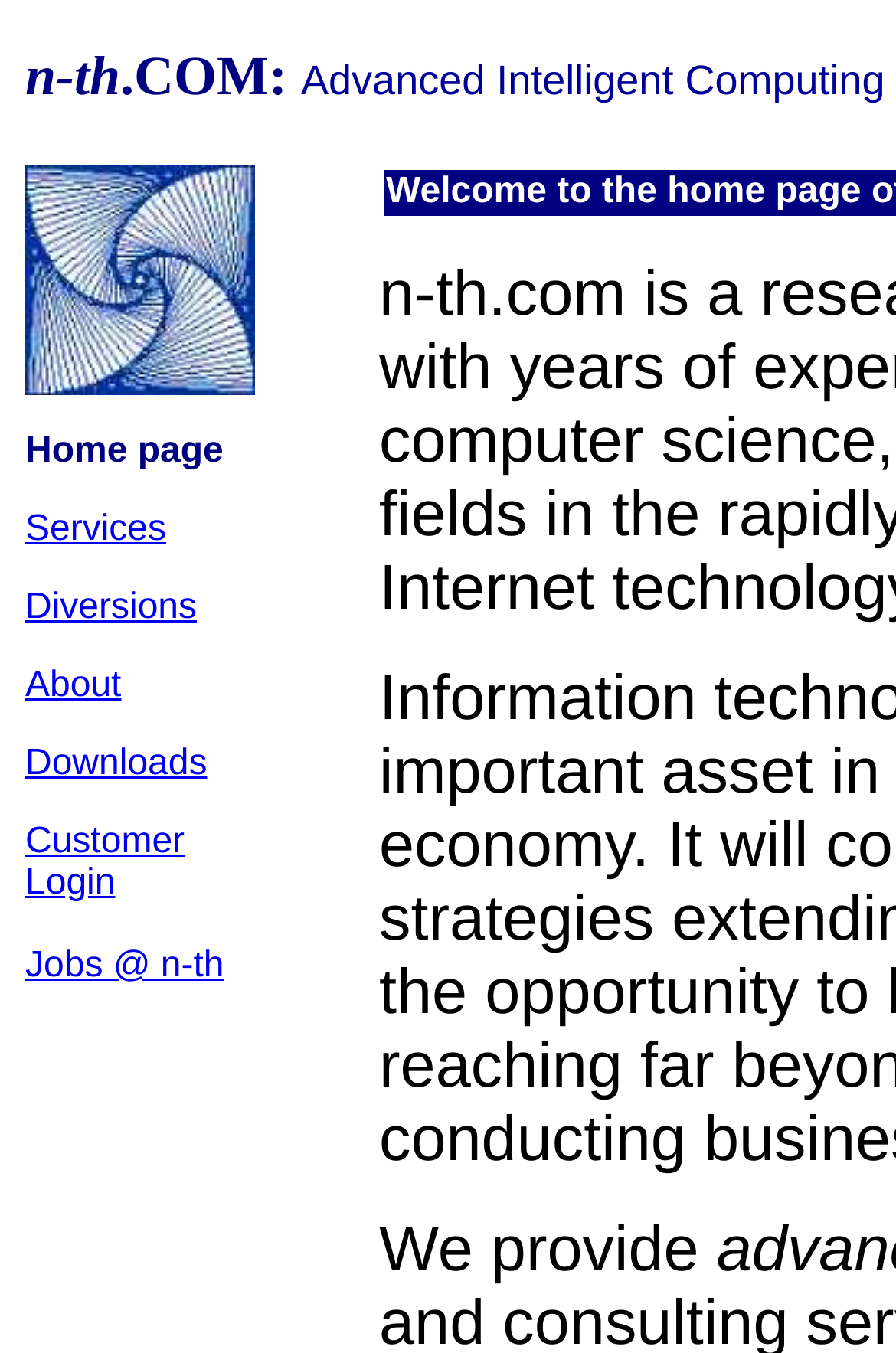What is the text below the top menu?
Using the image, give a concise answer in the form of a single word or short phrase.

We provide